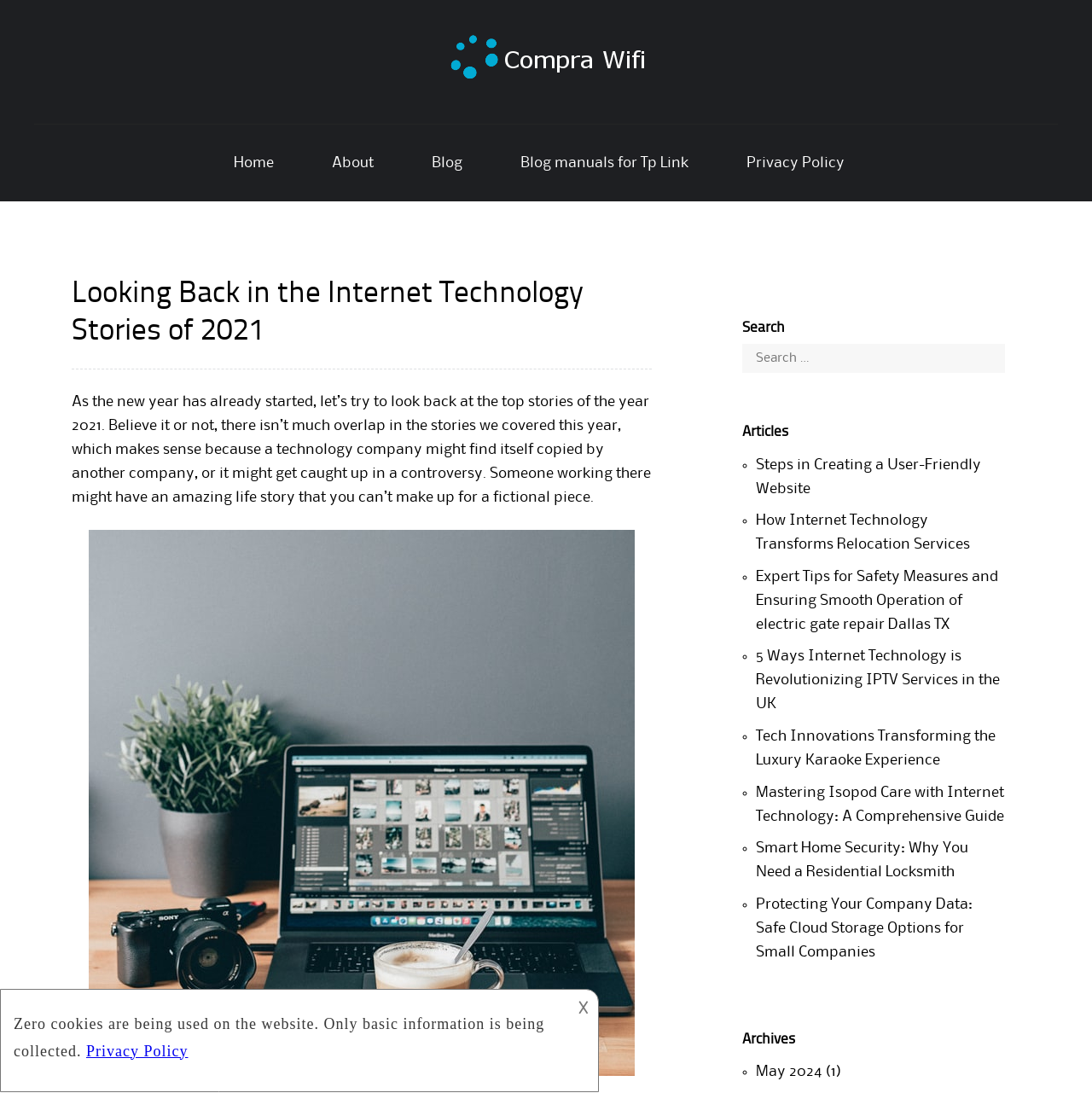Identify the bounding box coordinates of the region I need to click to complete this instruction: "View archives".

[0.68, 0.943, 0.92, 0.959]